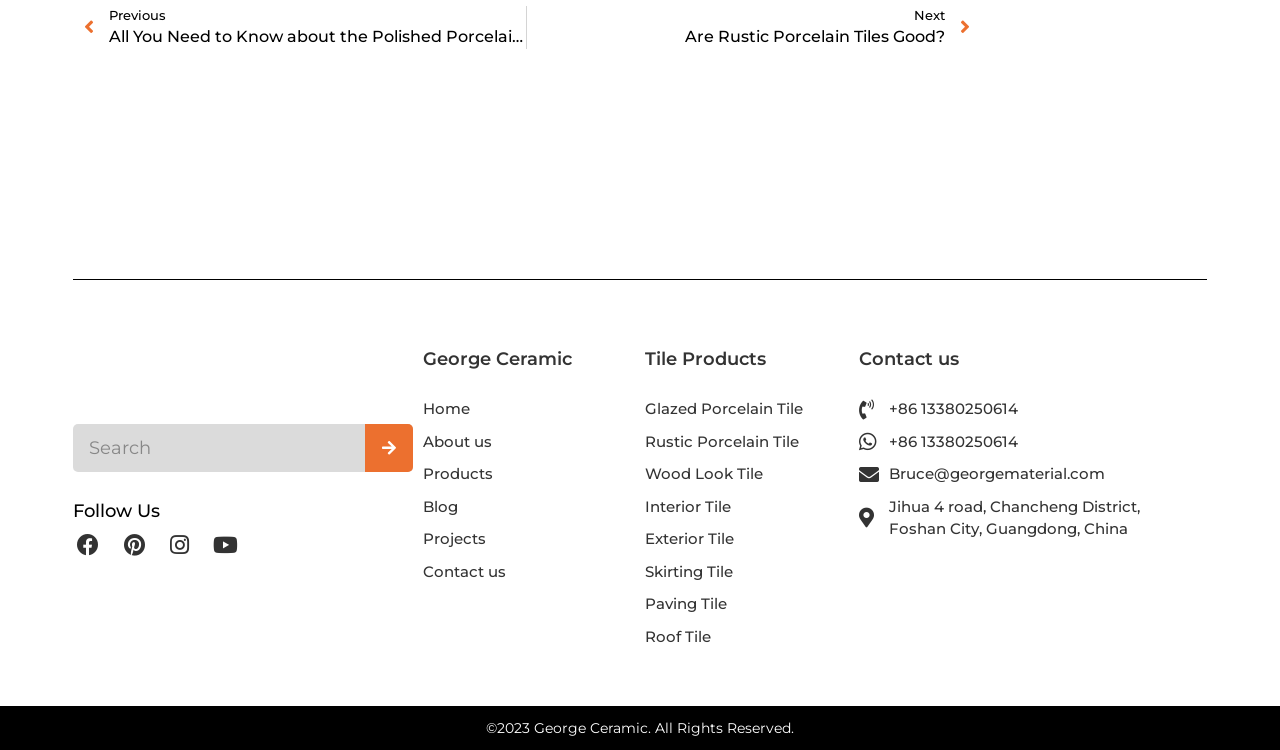How can I contact the company?
Could you please answer the question thoroughly and with as much detail as possible?

The contact information can be found at the bottom of the webpage, which includes a phone number '+86 13380250614' and an email address 'Bruce@georgematerial.com', indicating that customers can reach out to the company through these channels.